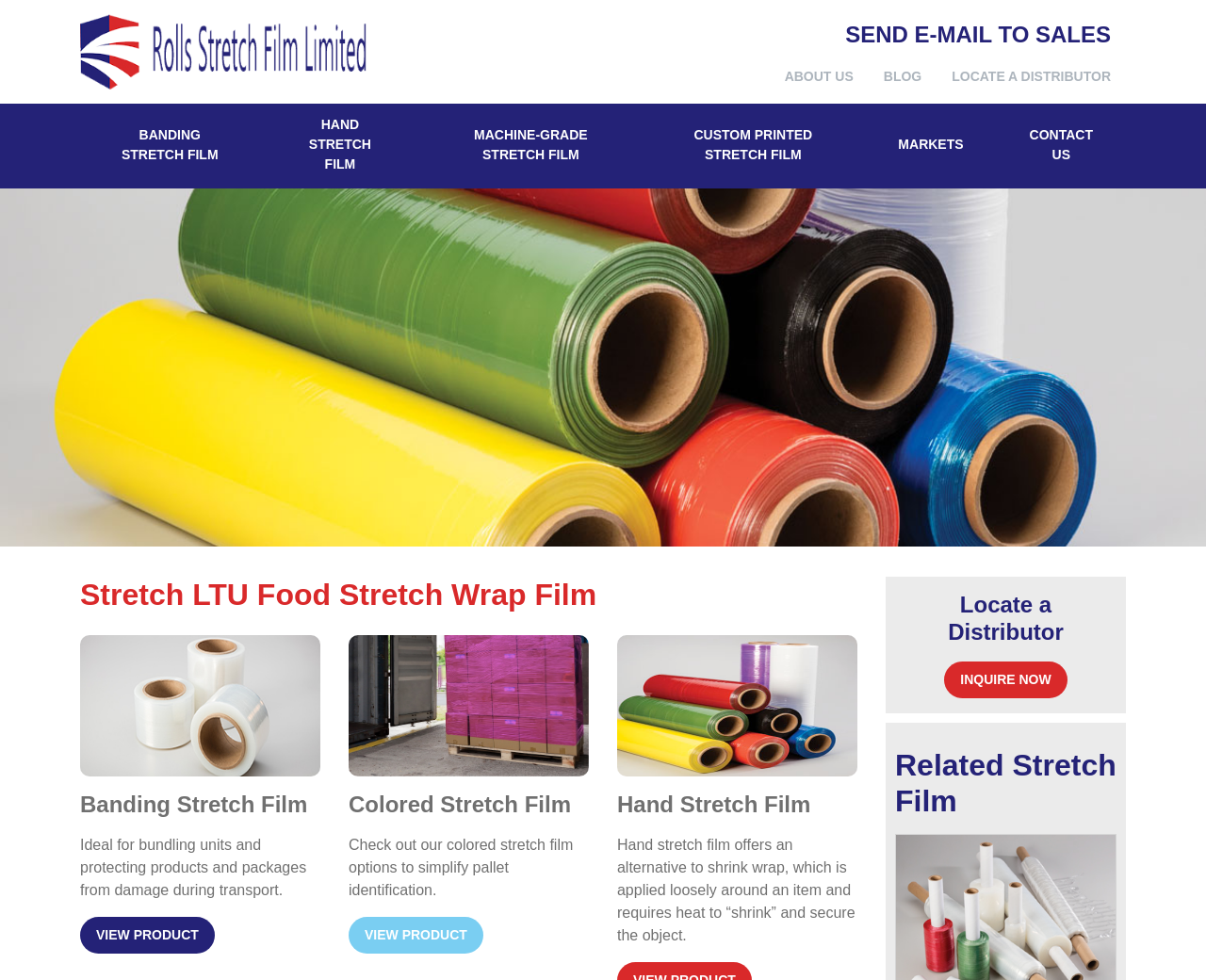What is the company name on the top left?
Ensure your answer is thorough and detailed.

I looked at the top left corner of the webpage and found an image with the text 'Rolls stretch film limited.' which is likely the company name.